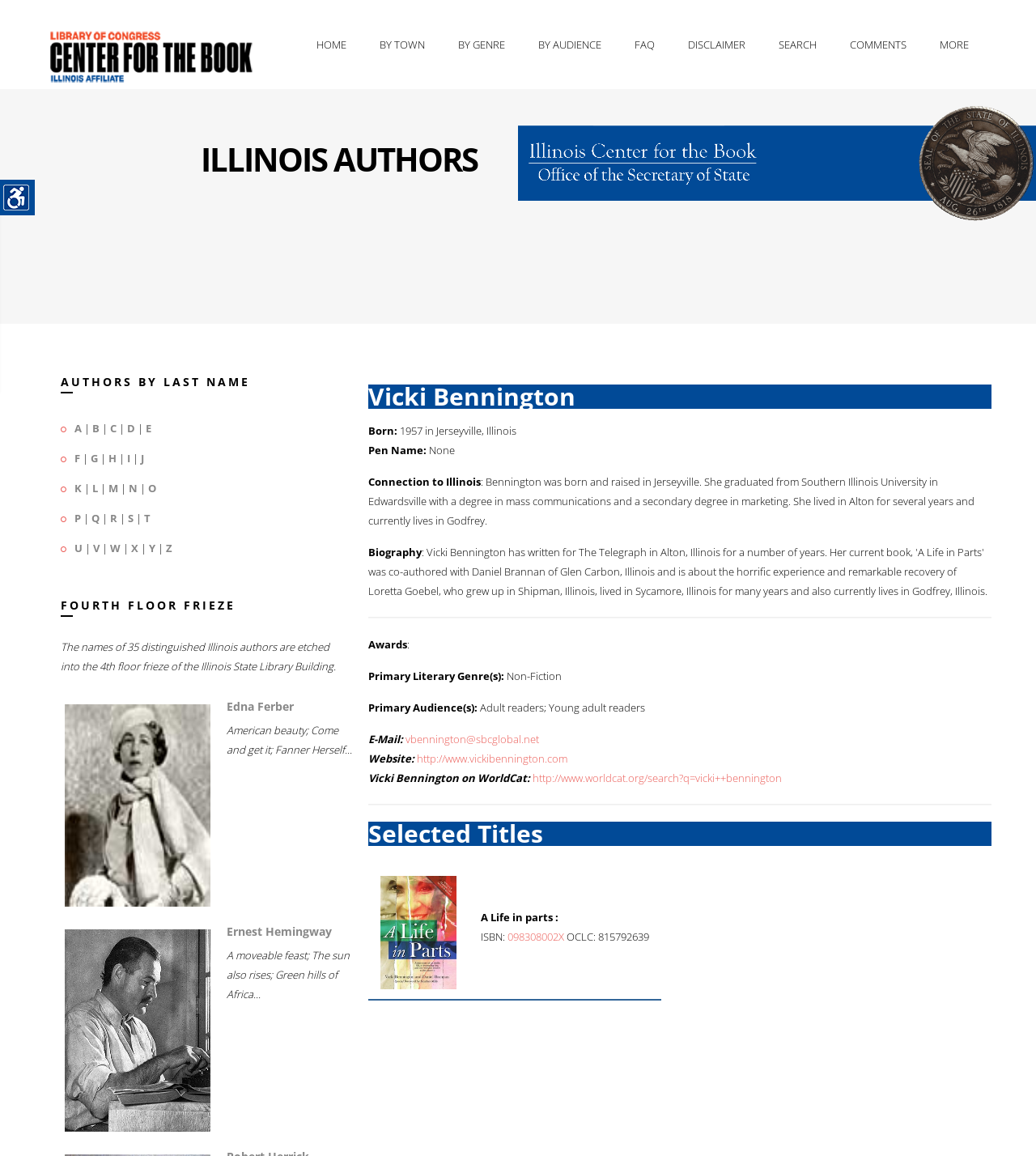From the details in the image, provide a thorough response to the question: What is the name of the author on the fourth floor frieze?

I found the heading 'FOURTH FLOOR FRIEZE' and then looked for the first author mentioned, which is Edna Ferber.